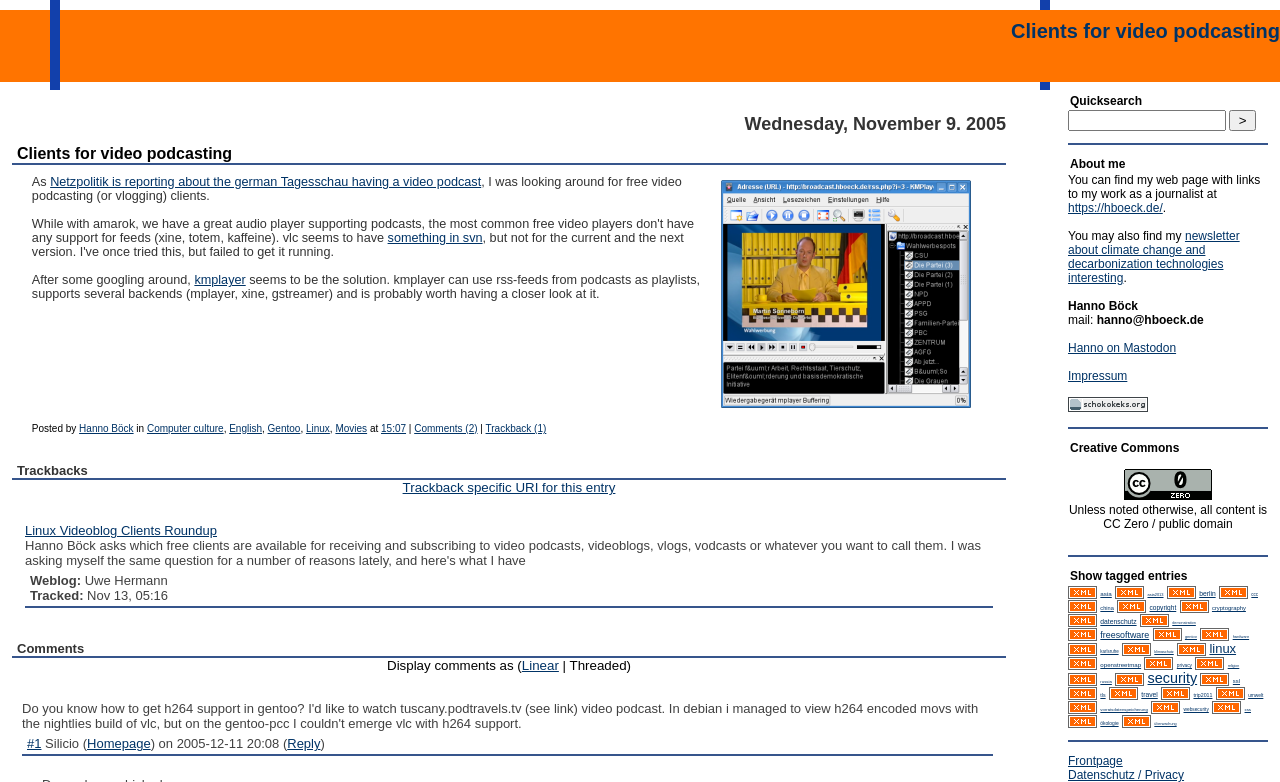Can you specify the bounding box coordinates for the region that should be clicked to fulfill this instruction: "Visit the homepage of Hanno Böck".

[0.834, 0.257, 0.908, 0.275]